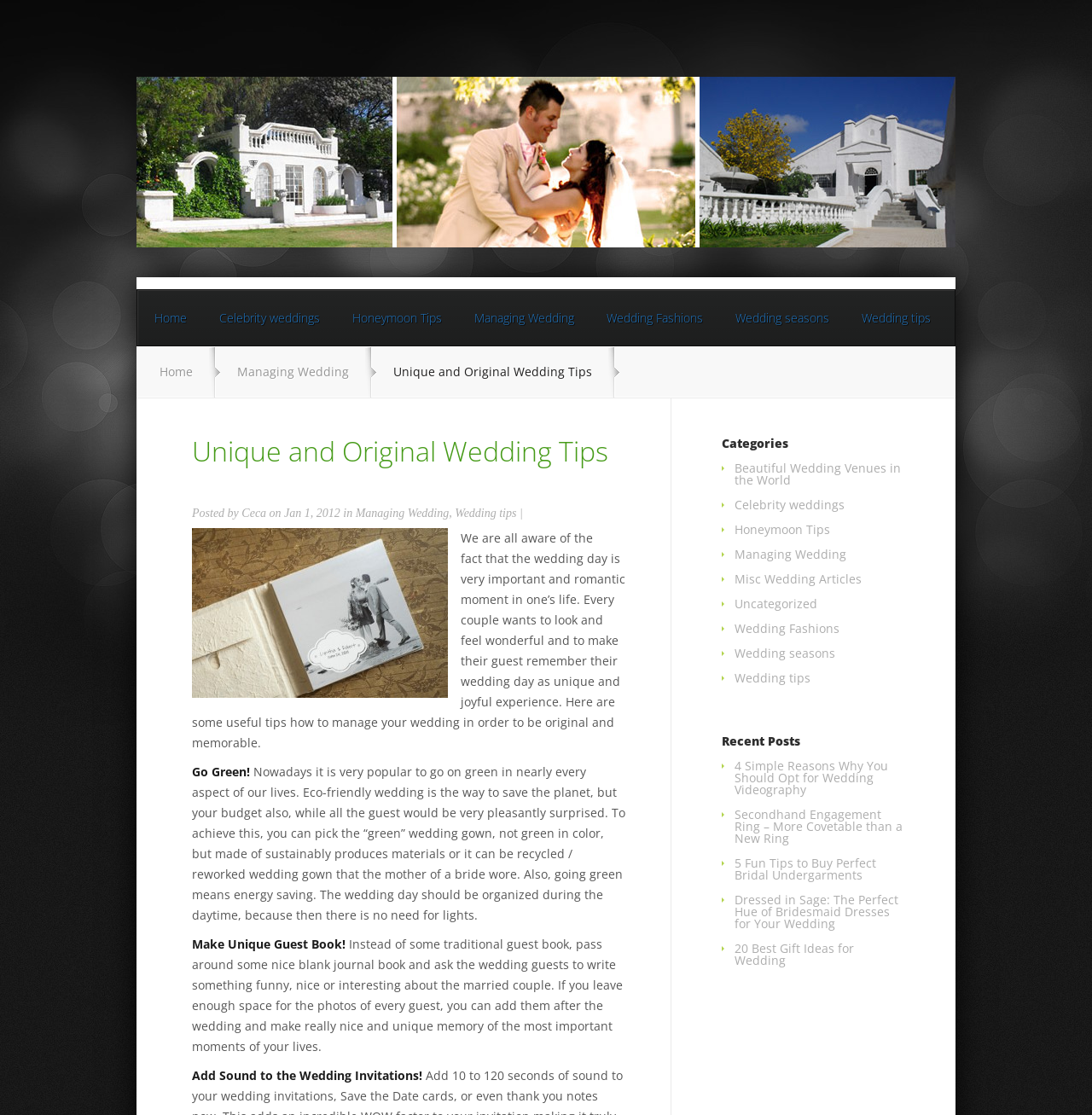Could you provide the bounding box coordinates for the portion of the screen to click to complete this instruction: "Check out the 'Recent Posts'"?

[0.661, 0.66, 0.829, 0.674]